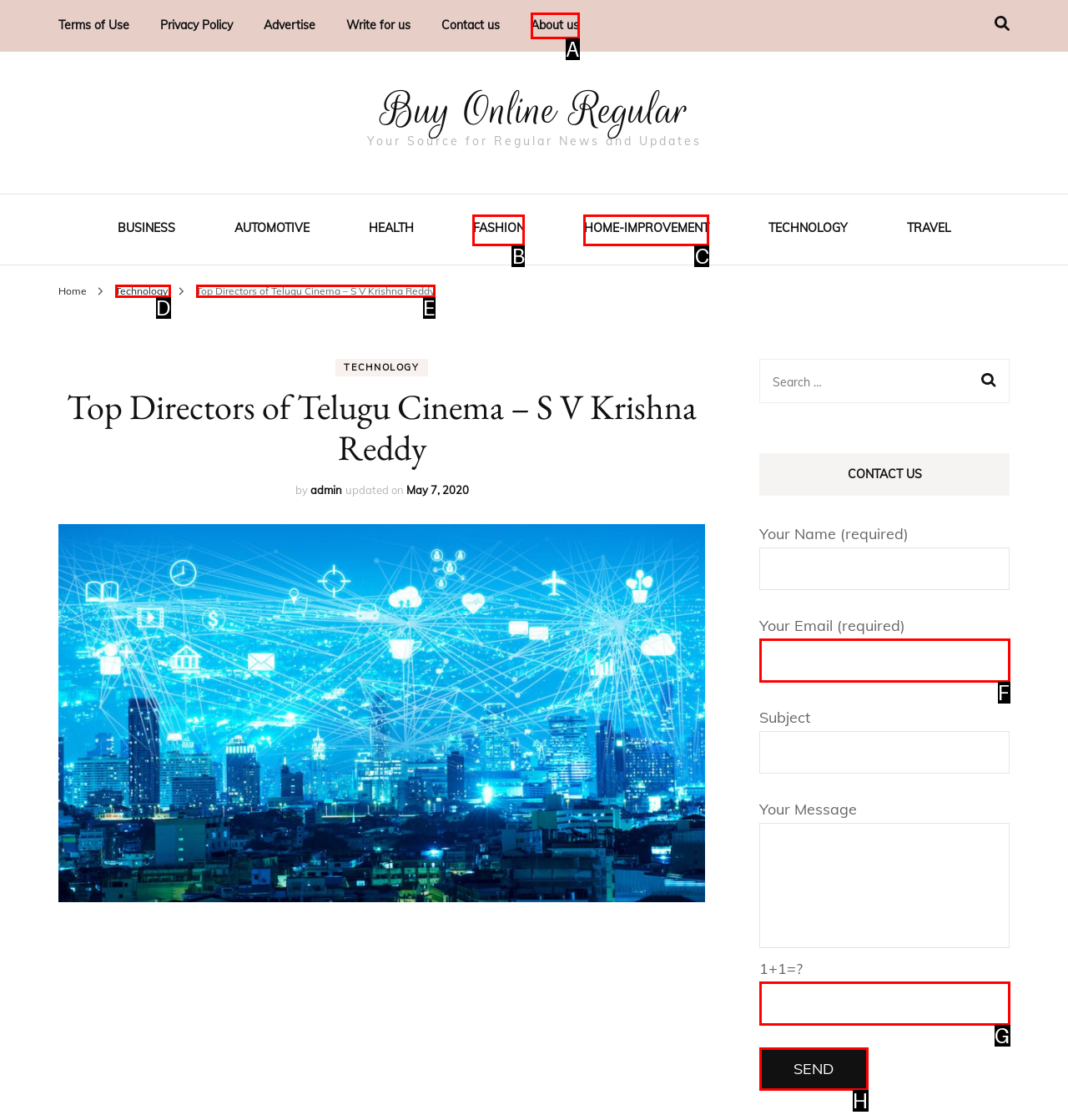Identify the bounding box that corresponds to: Fashion
Respond with the letter of the correct option from the provided choices.

B